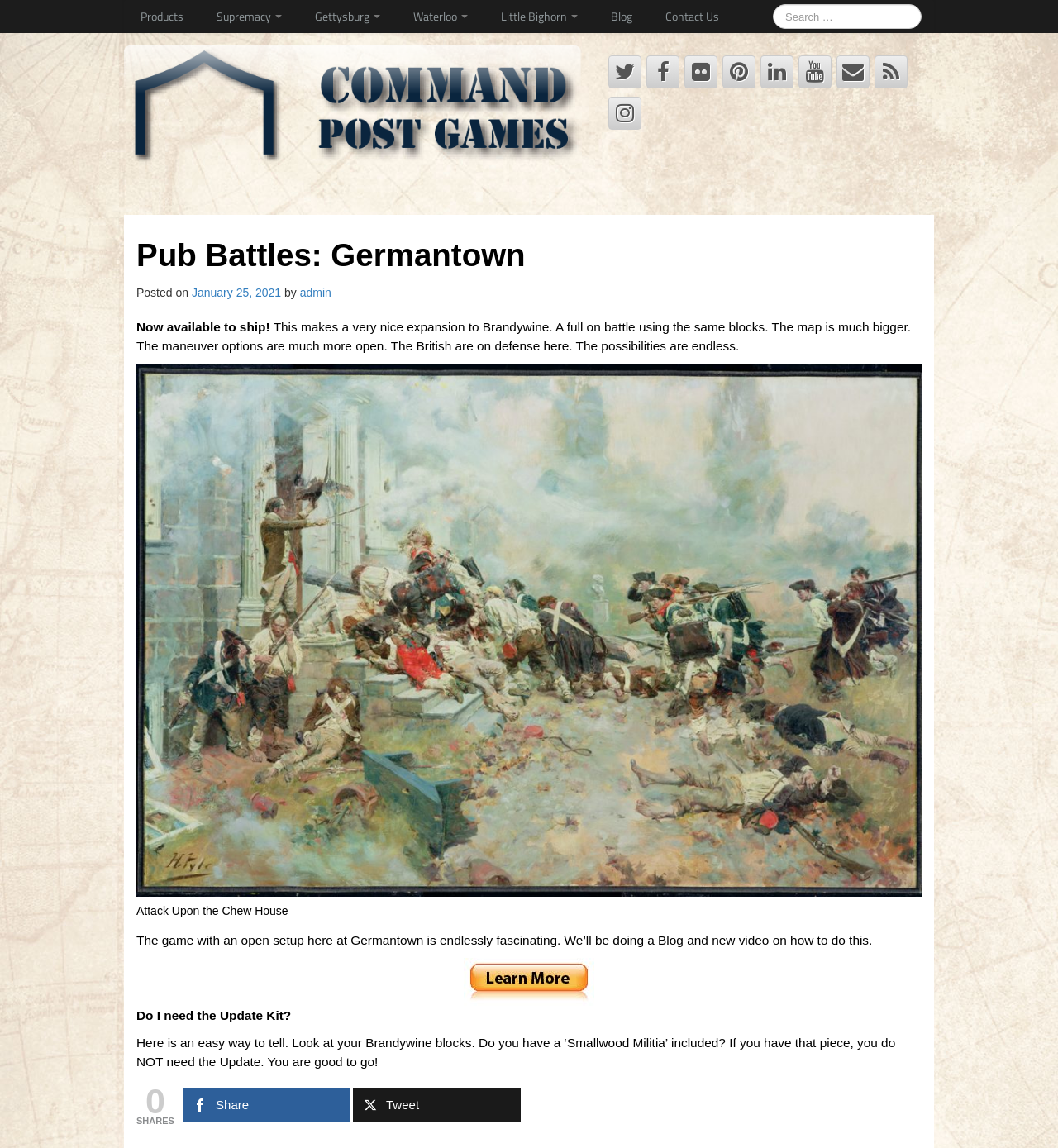What is the name of the game being described?
Based on the image content, provide your answer in one word or a short phrase.

Pub Battles: Germantown